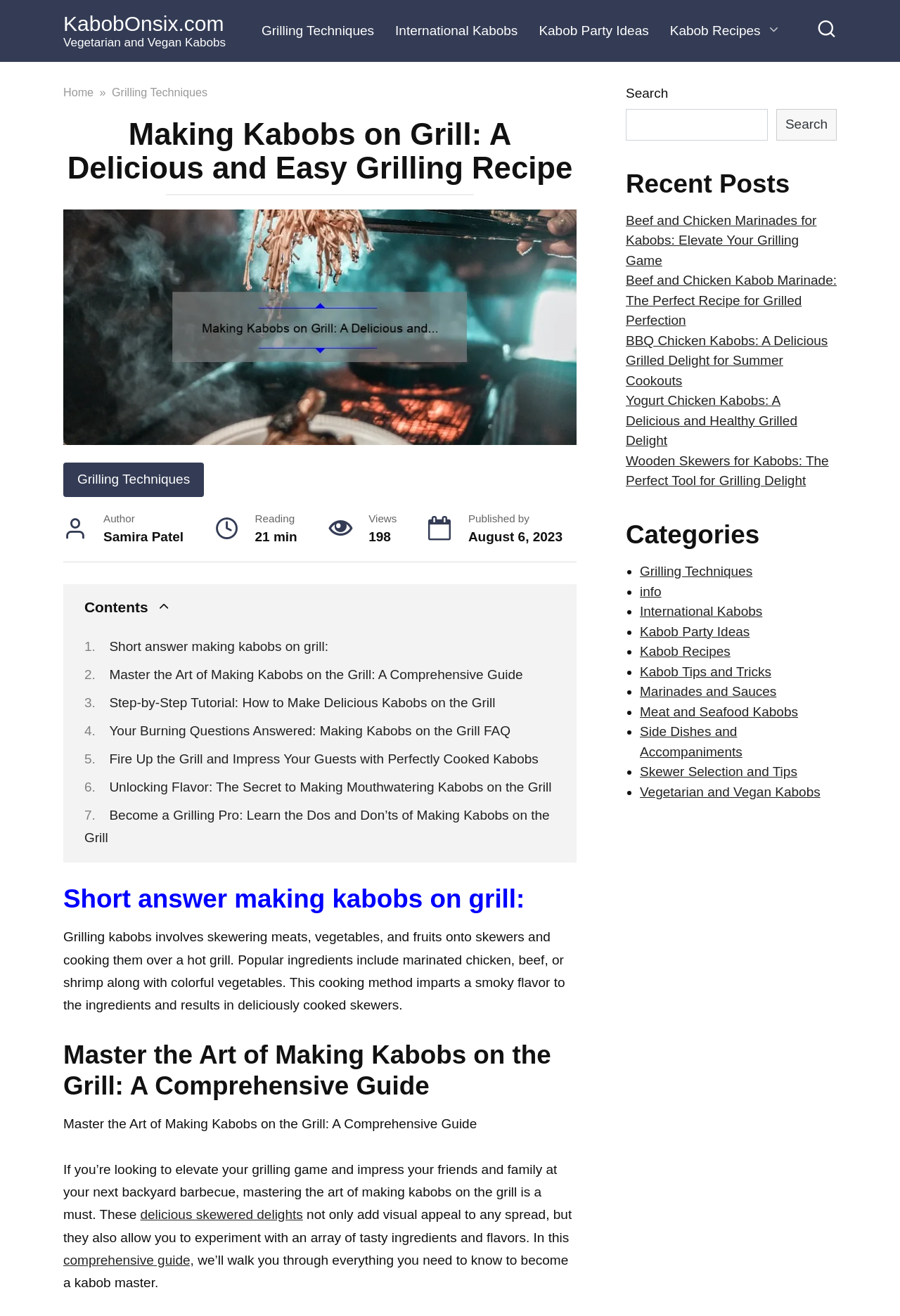Answer with a single word or phrase: 
What is the main topic of the article?

Making kabobs on grill